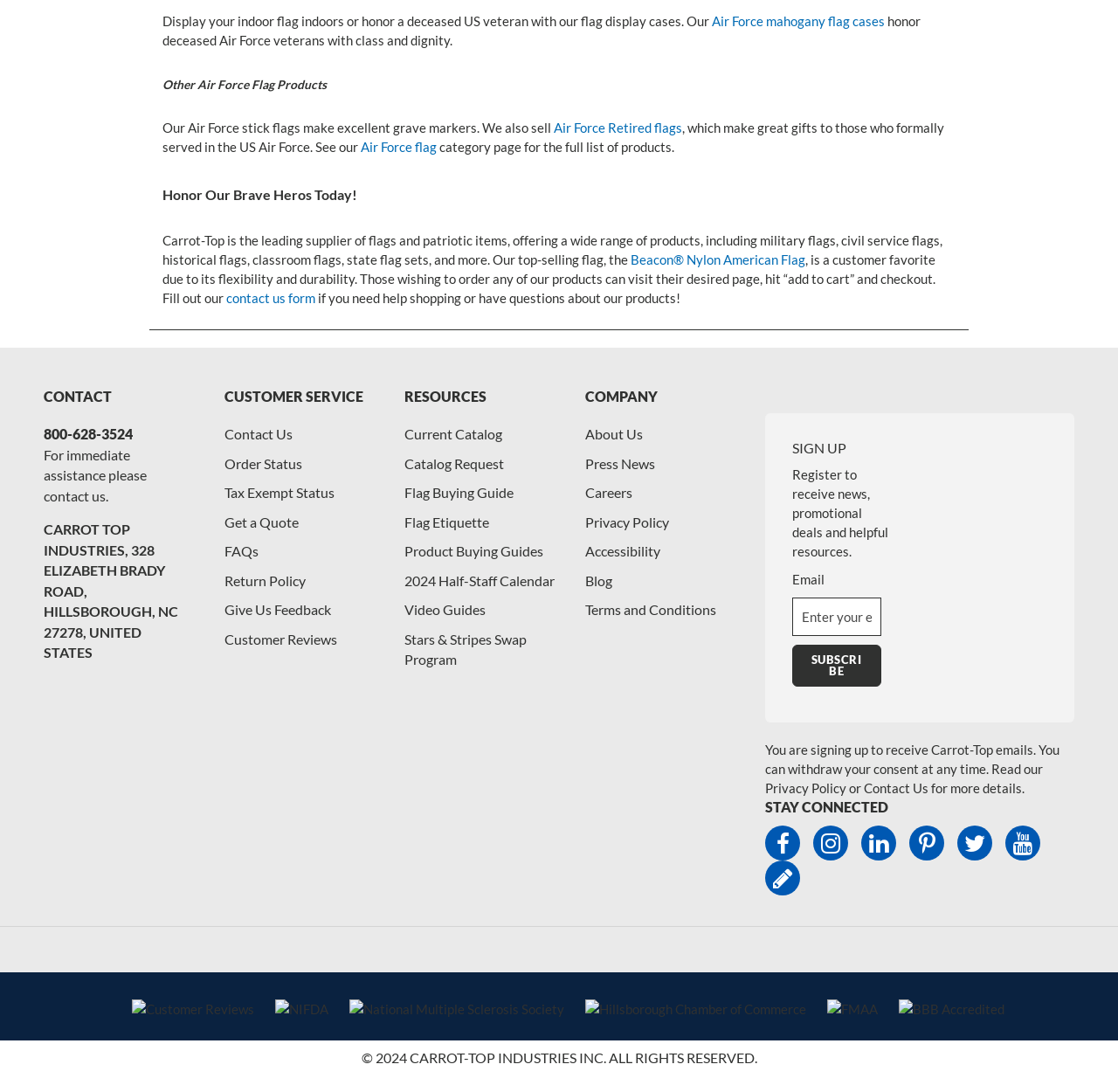Find the bounding box coordinates of the element to click in order to complete this instruction: "Check out recent posts". The bounding box coordinates must be four float numbers between 0 and 1, denoted as [left, top, right, bottom].

None